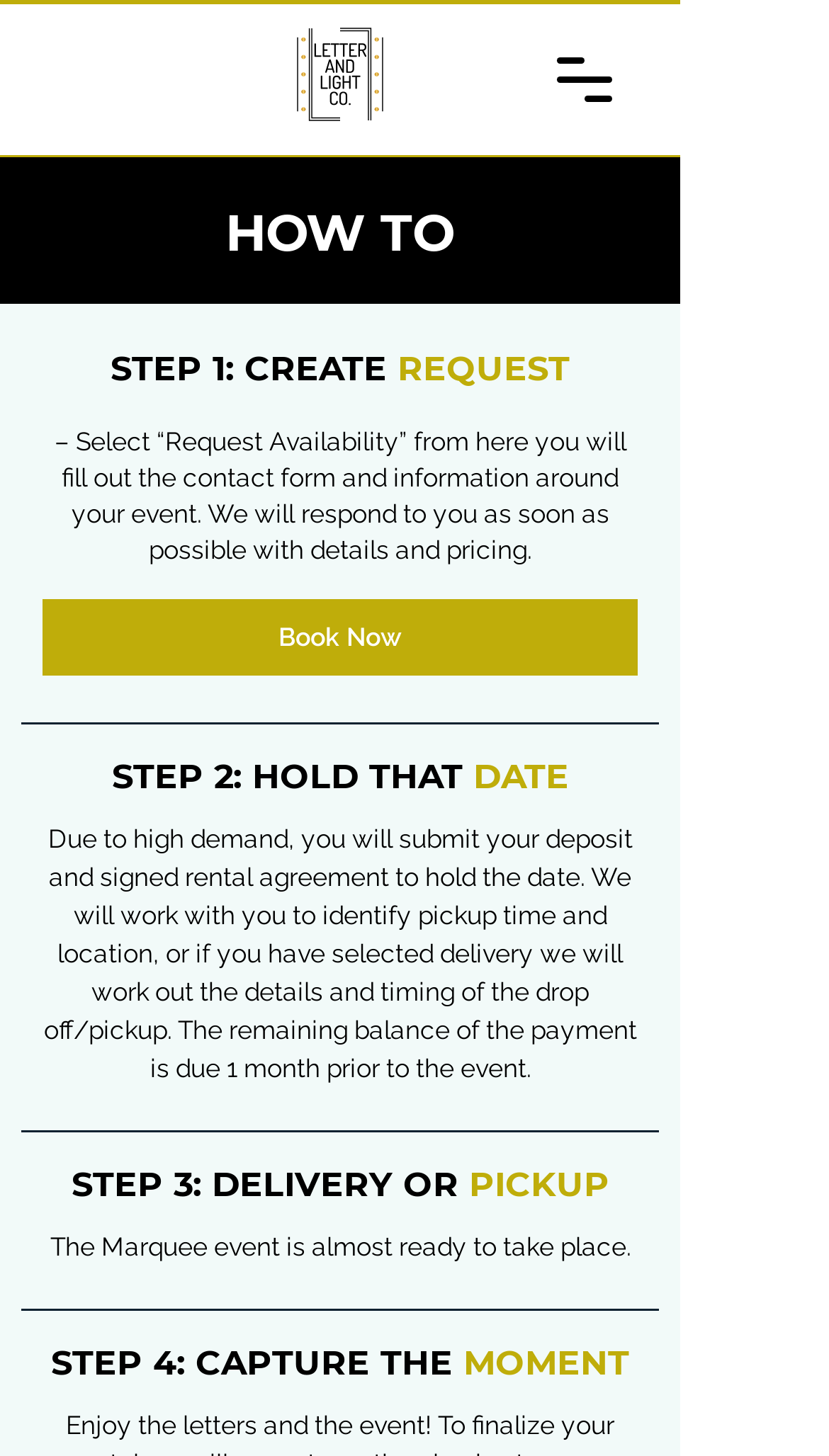Mark the bounding box of the element that matches the following description: "Book Now".

[0.051, 0.411, 0.769, 0.464]